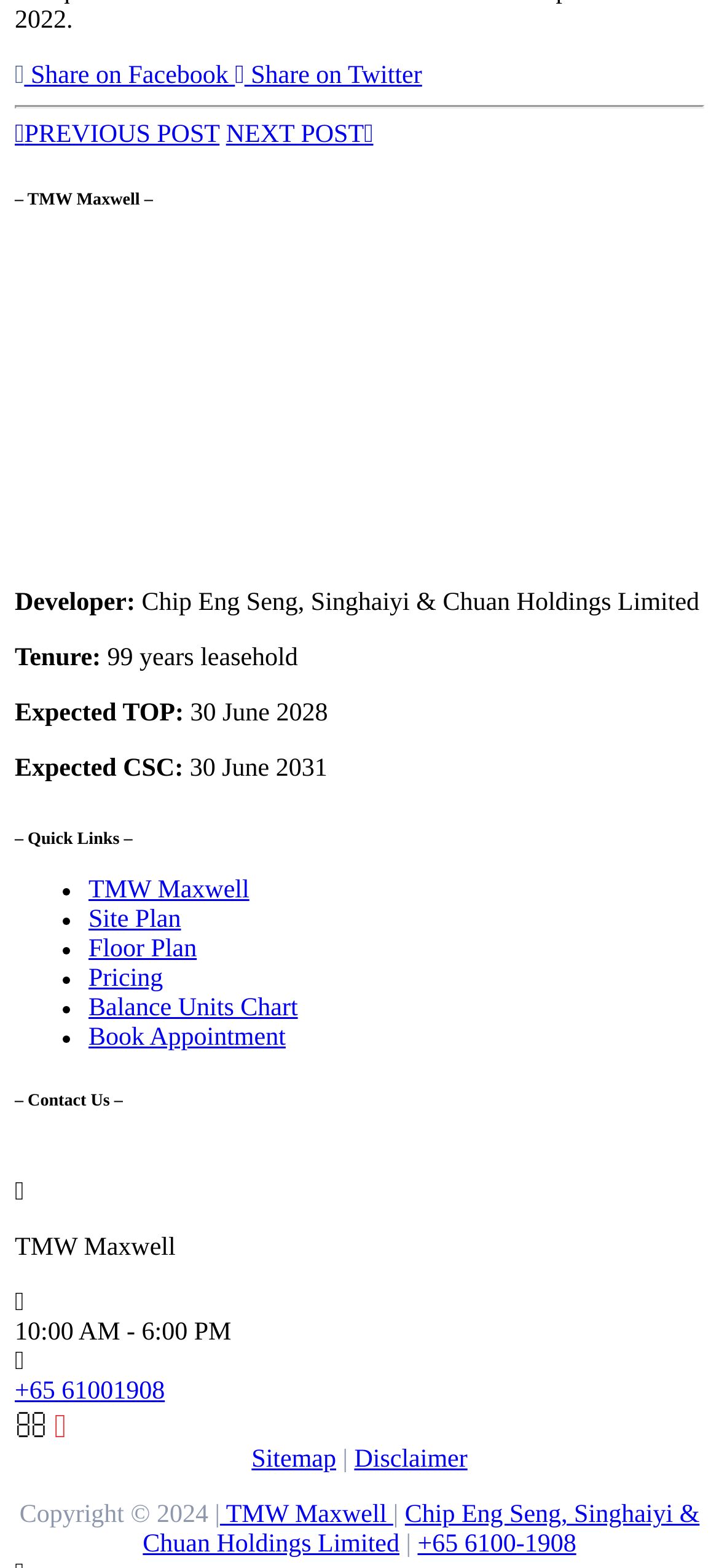Please locate the clickable area by providing the bounding box coordinates to follow this instruction: "Share on Facebook".

[0.021, 0.04, 0.327, 0.057]